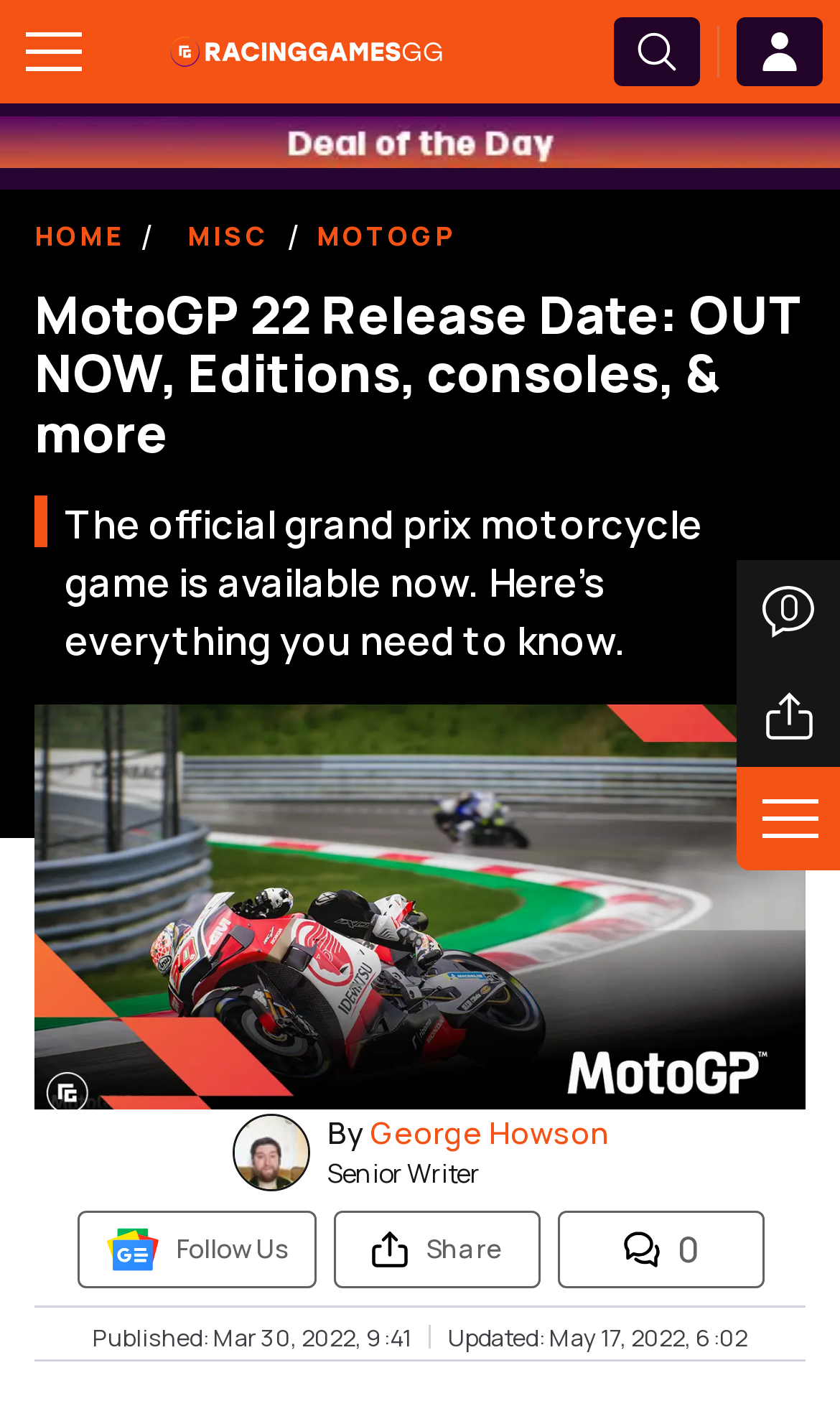Provide the bounding box coordinates of the section that needs to be clicked to accomplish the following instruction: "Share article."

[0.877, 0.474, 1.0, 0.547]